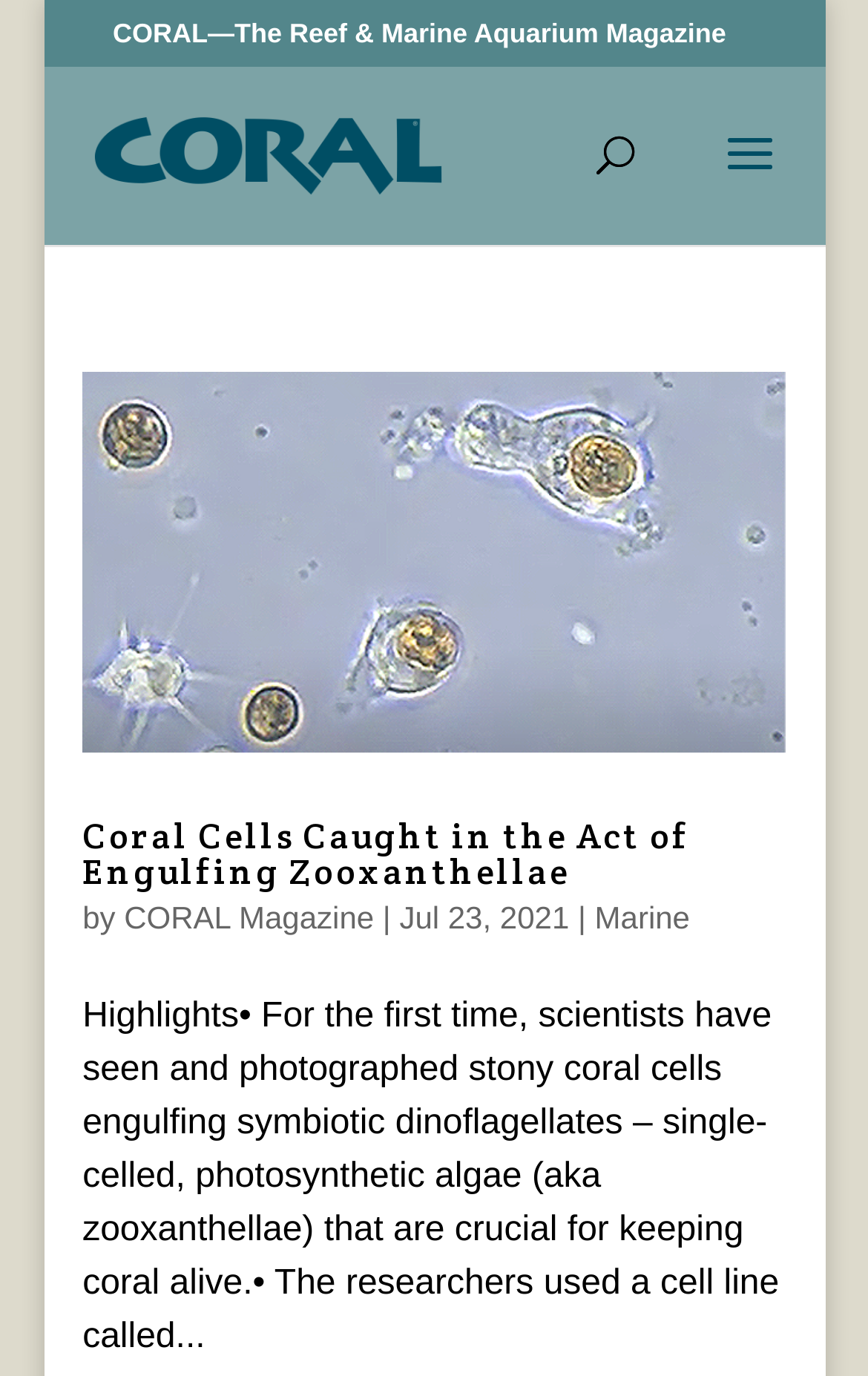What is the date of the article?
Provide a thorough and detailed answer to the question.

The date of the article can be found below the heading, where it says 'by CORAL Magazine | Jul 23, 2021'.